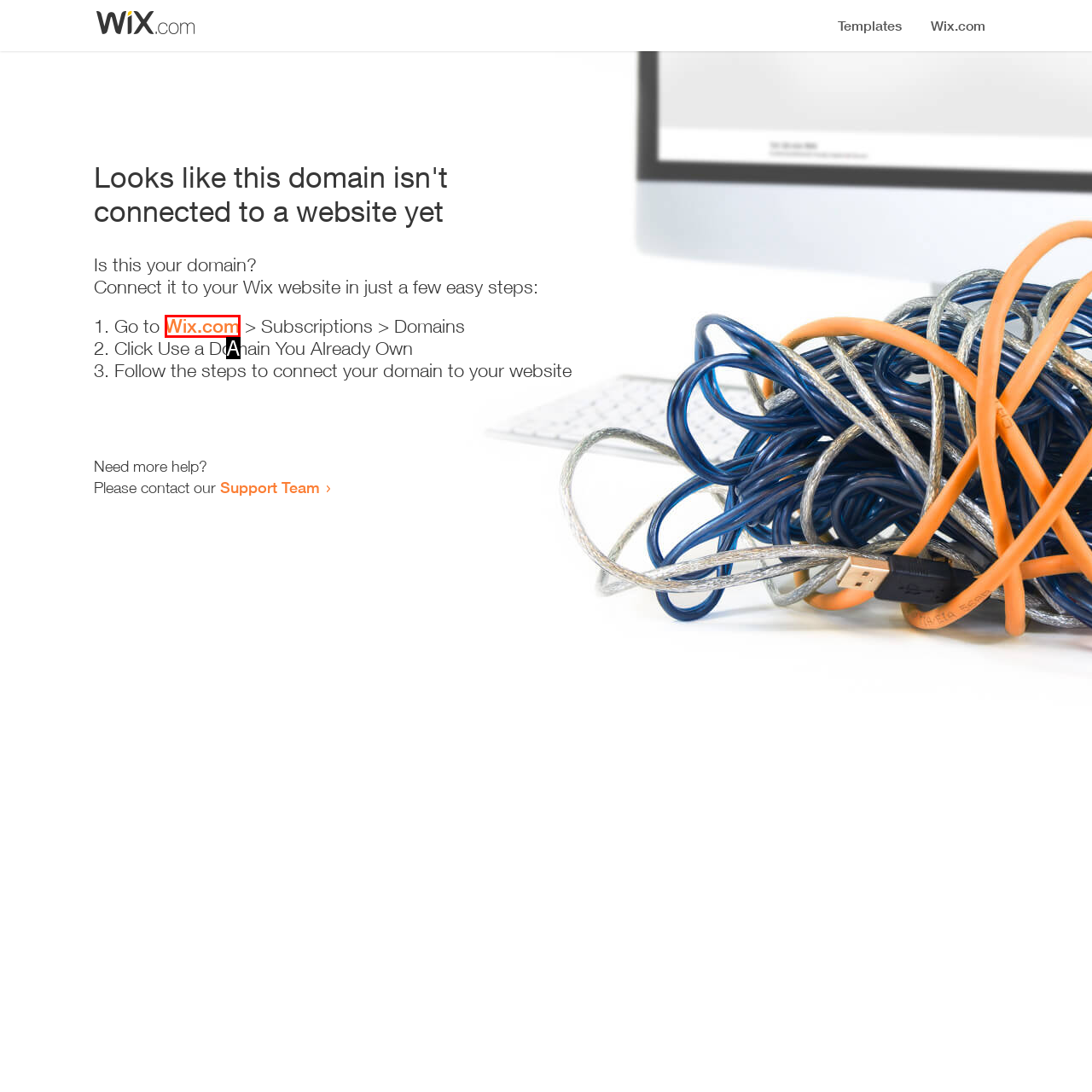Choose the letter that best represents the description: Wix.com. Provide the letter as your response.

A